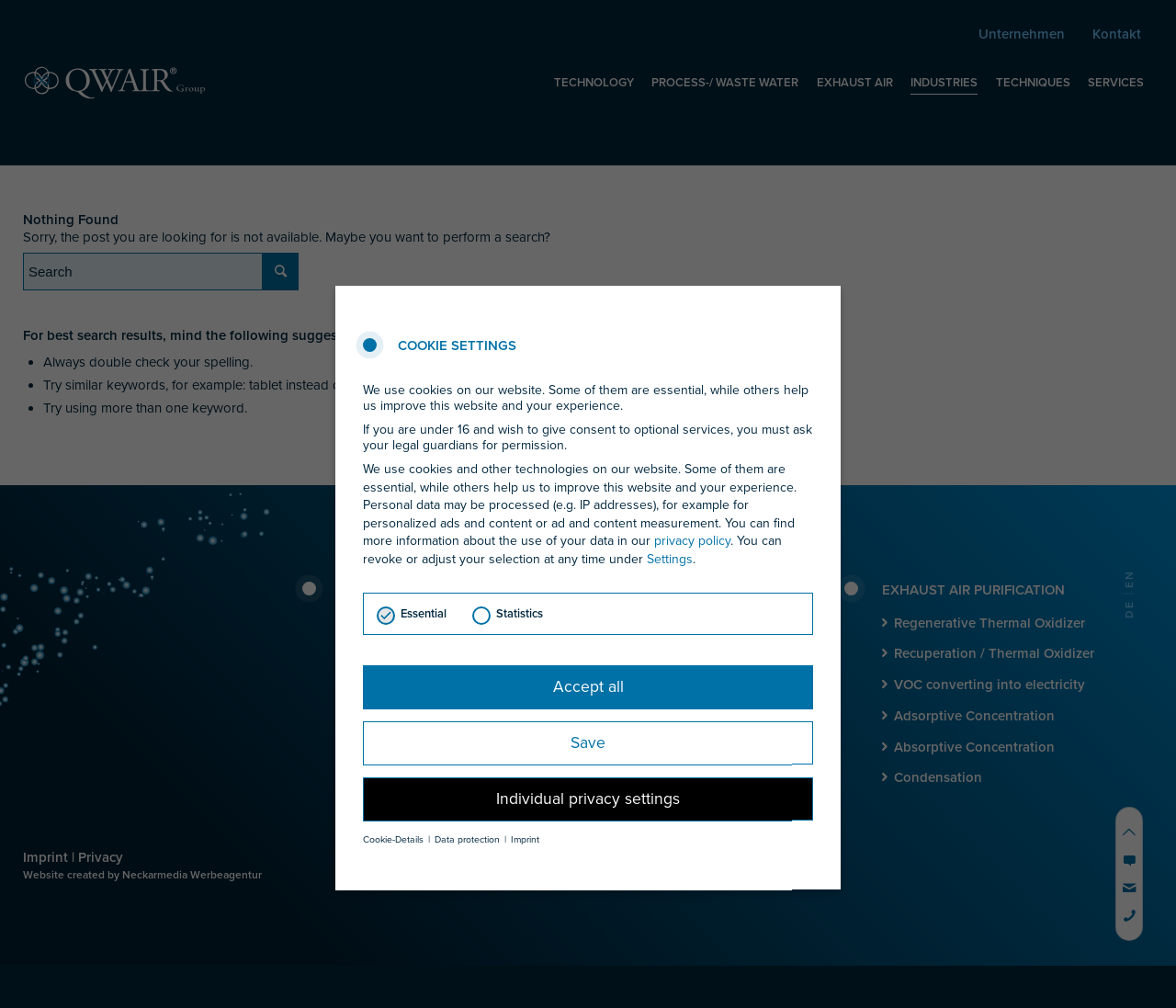Identify the bounding box coordinates of the clickable region to carry out the given instruction: "Contact QWAIR".

[0.289, 0.688, 0.41, 0.705]